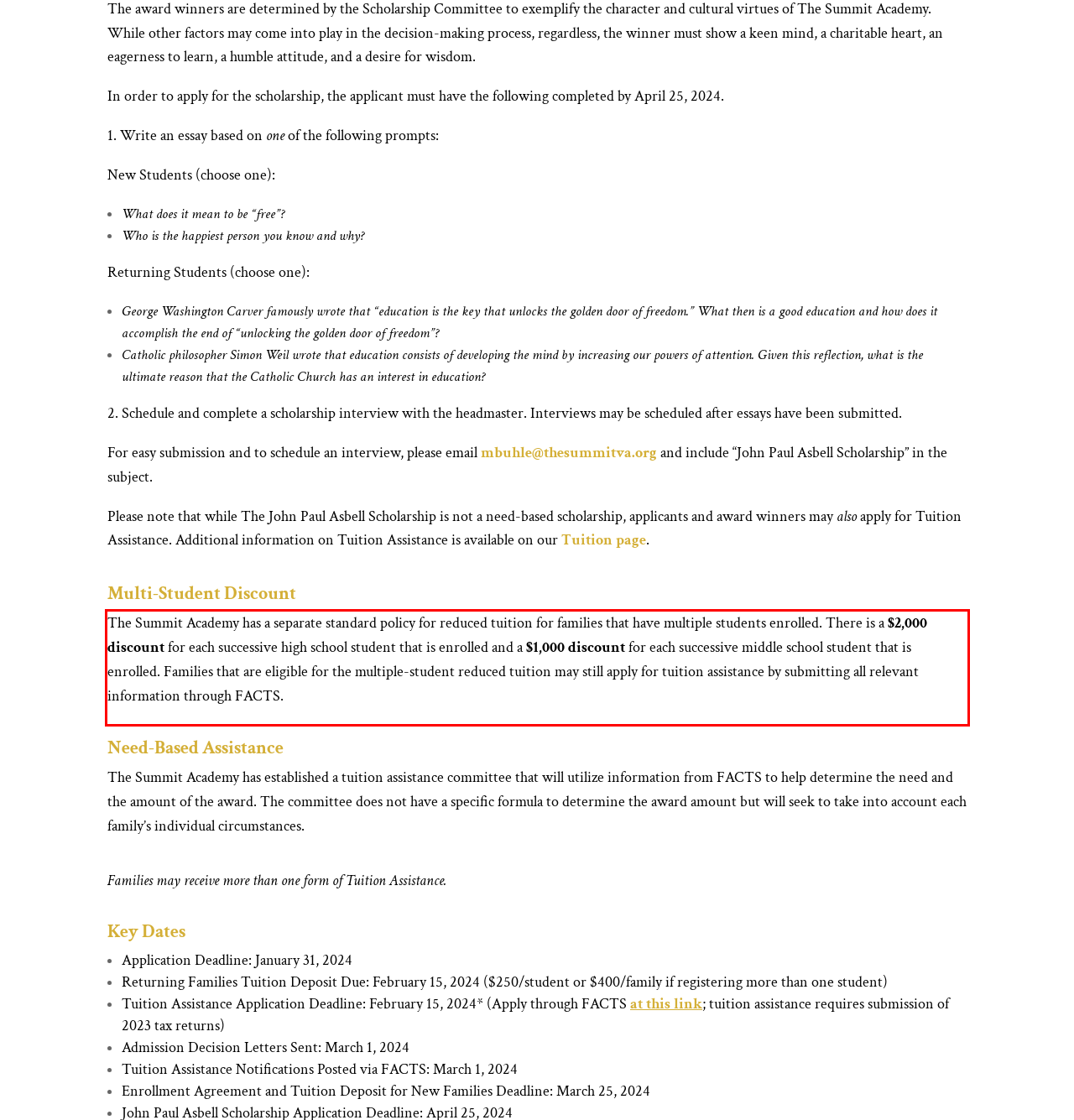With the provided screenshot of a webpage, locate the red bounding box and perform OCR to extract the text content inside it.

The Summit Academy has a separate standard policy for reduced tuition for families that have multiple students enrolled. There is a $2,000 discount for each successive high school student that is enrolled and a $1,000 discount for each successive middle school student that is enrolled. Families that are eligible for the multiple-student reduced tuition may still apply for tuition assistance by submitting all relevant information through FACTS.